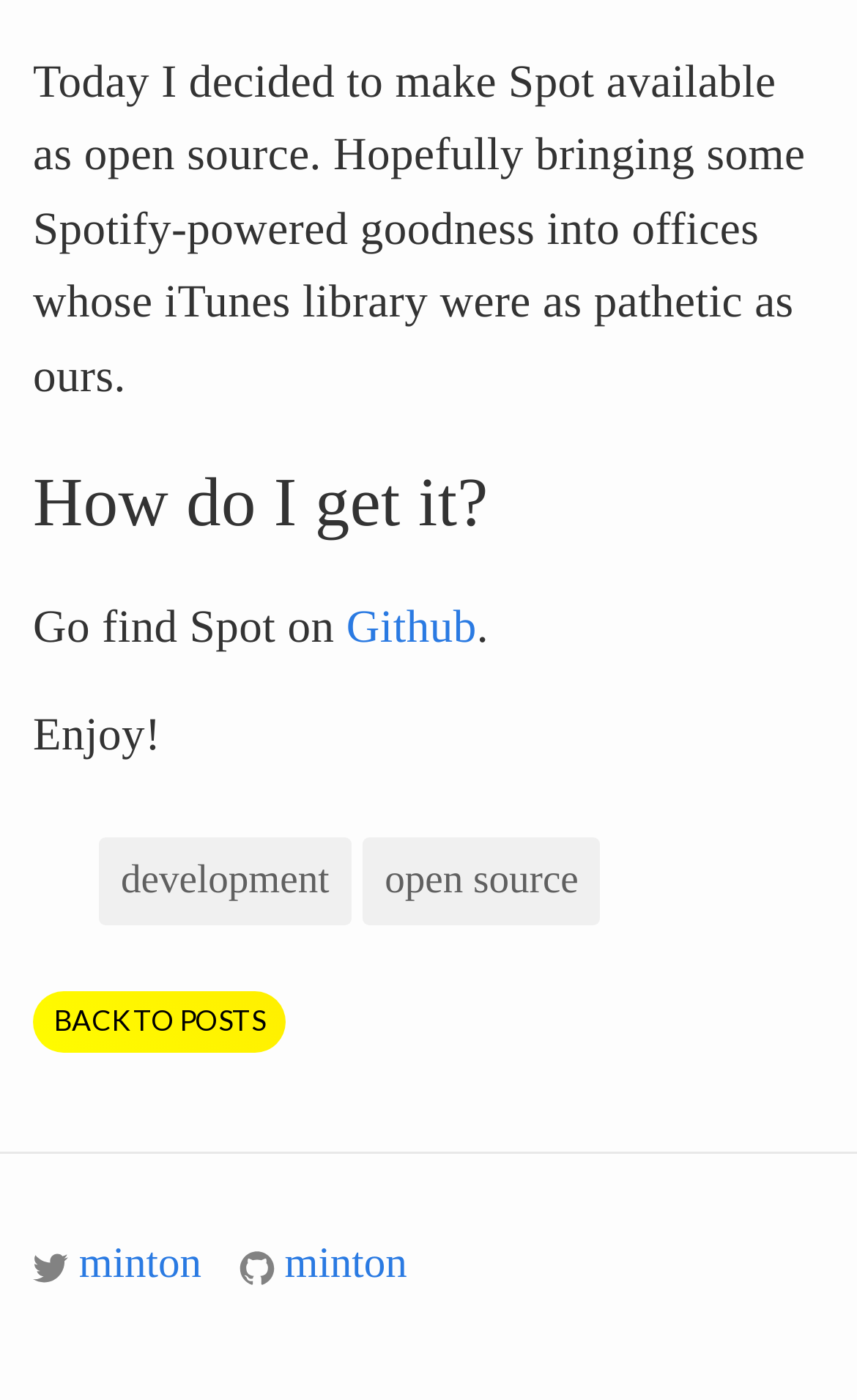Locate the UI element described by Back to posts in the provided webpage screenshot. Return the bounding box coordinates in the format (top-left x, top-left y, bottom-right x, bottom-right y), ensuring all values are between 0 and 1.

[0.038, 0.707, 0.334, 0.753]